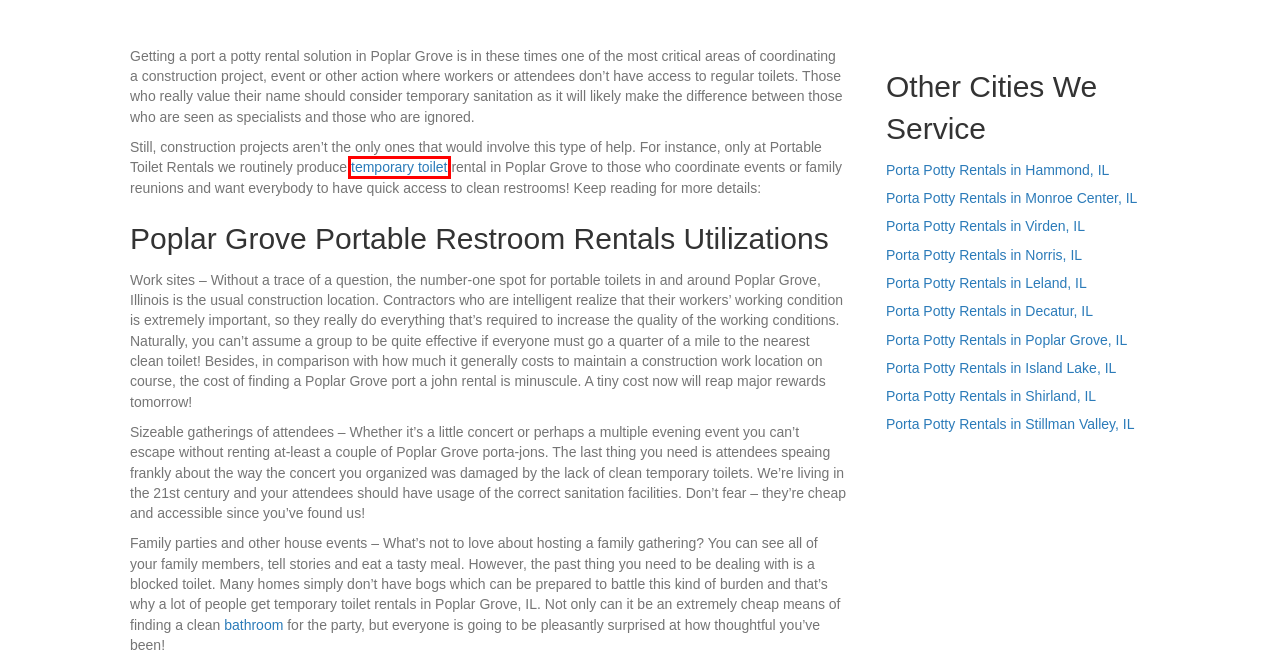Inspect the provided webpage screenshot, concentrating on the element within the red bounding box. Select the description that best represents the new webpage after you click the highlighted element. Here are the candidates:
A. Porta Potty Rentals in San Anselmo, CA - Porta Potty Rental Pros - Call (888) 761-3318
B. Porta Potty Rentals in Shirland, IL - Porta Potty Rental Pros - Call (888) 761-3318
C. Porta Potty Rentals in Island Lake, IL - Porta Potty Rental Pros - Call (888) 761-3318
D. Porta Potty Rentals in Stillman Valley, IL - Porta Potty Rental Pros - Call (888) 761-3318
E. Porta Potty Rentals in Whelen Springs, AR - Porta Potty Rental Pros - Call (888) 761-3318
F. Porta Potty Rentals in Hammond, IL - Porta Potty Rental Pros - Call (888) 761-3318
G. Porta Potty Rentals in Norris, IL - Porta Potty Rental Pros - Call (888) 761-3318
H. Porta Potty Rentals in Decatur, IL - Porta Potty Rental Pros - Call (888) 761-3318

A